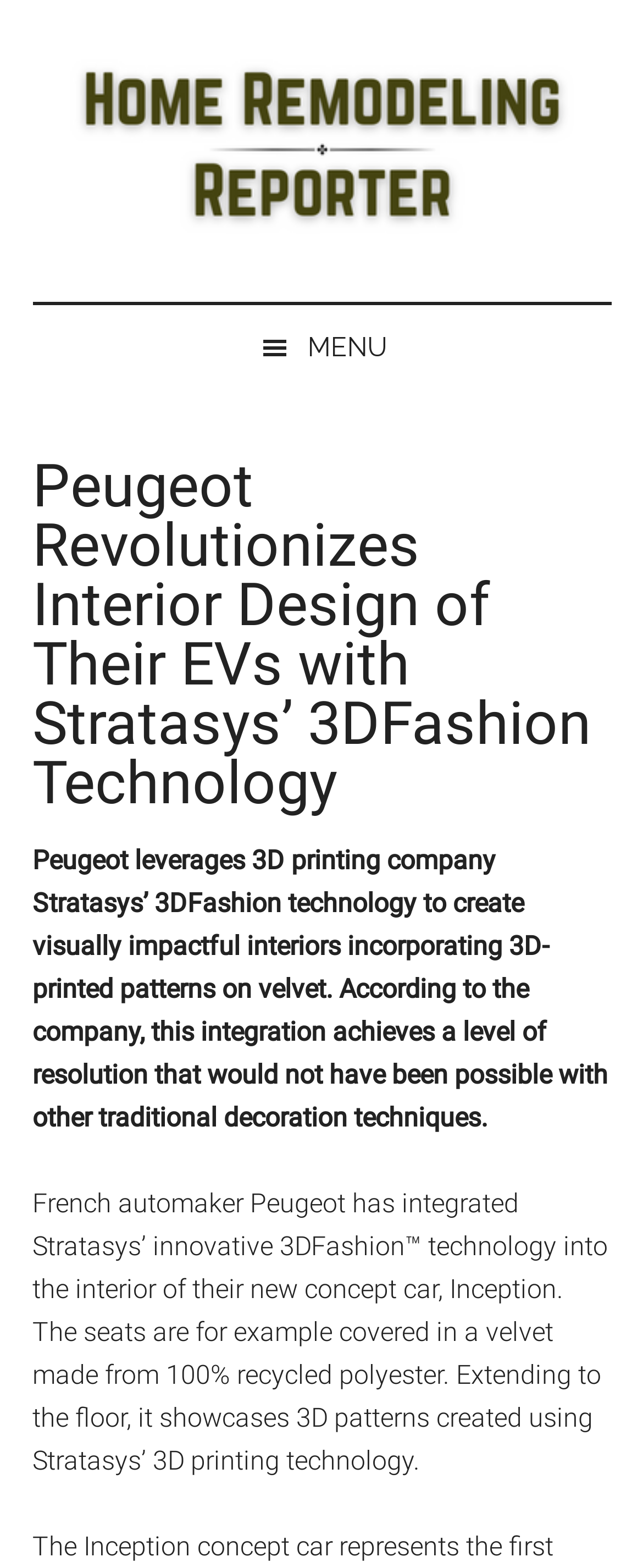What is the name of the concept car?
Give a single word or phrase answer based on the content of the image.

Inception